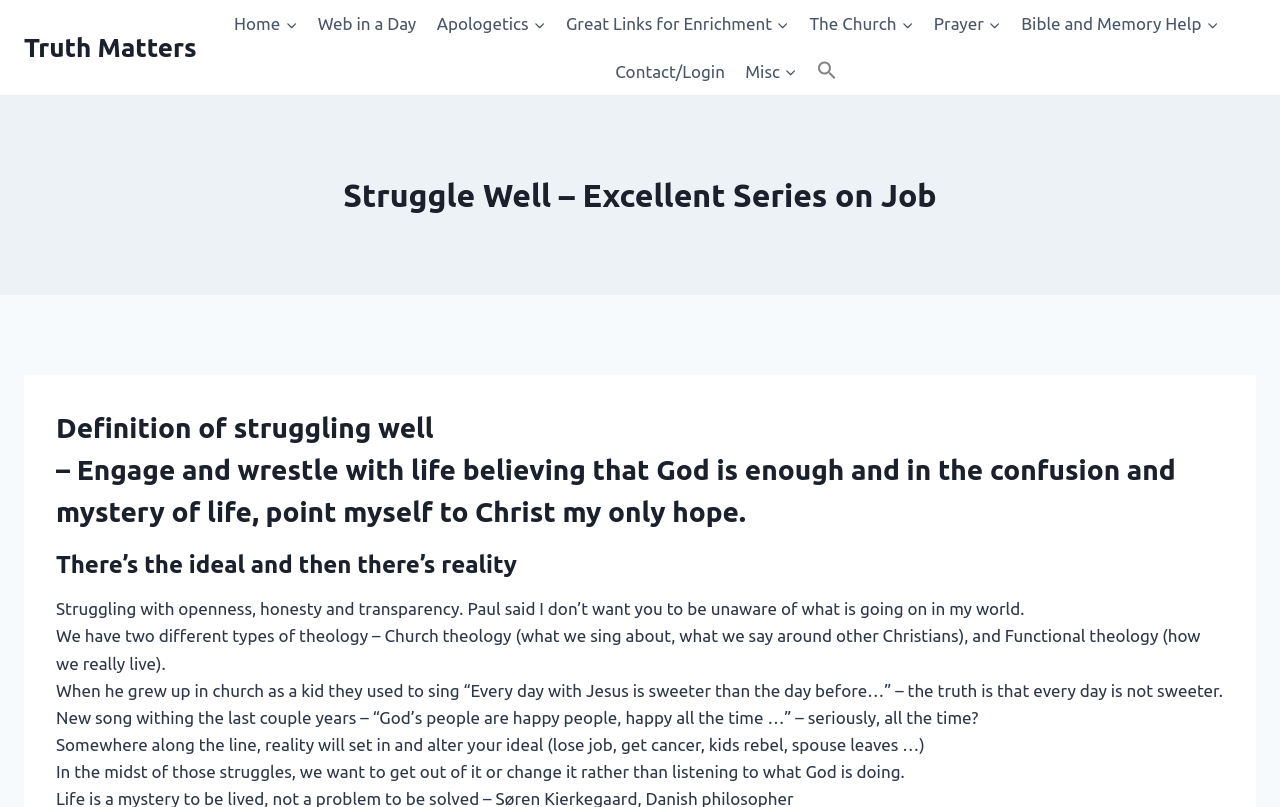Respond to the following query with just one word or a short phrase: 
What is the second type of theology mentioned?

Functional theology